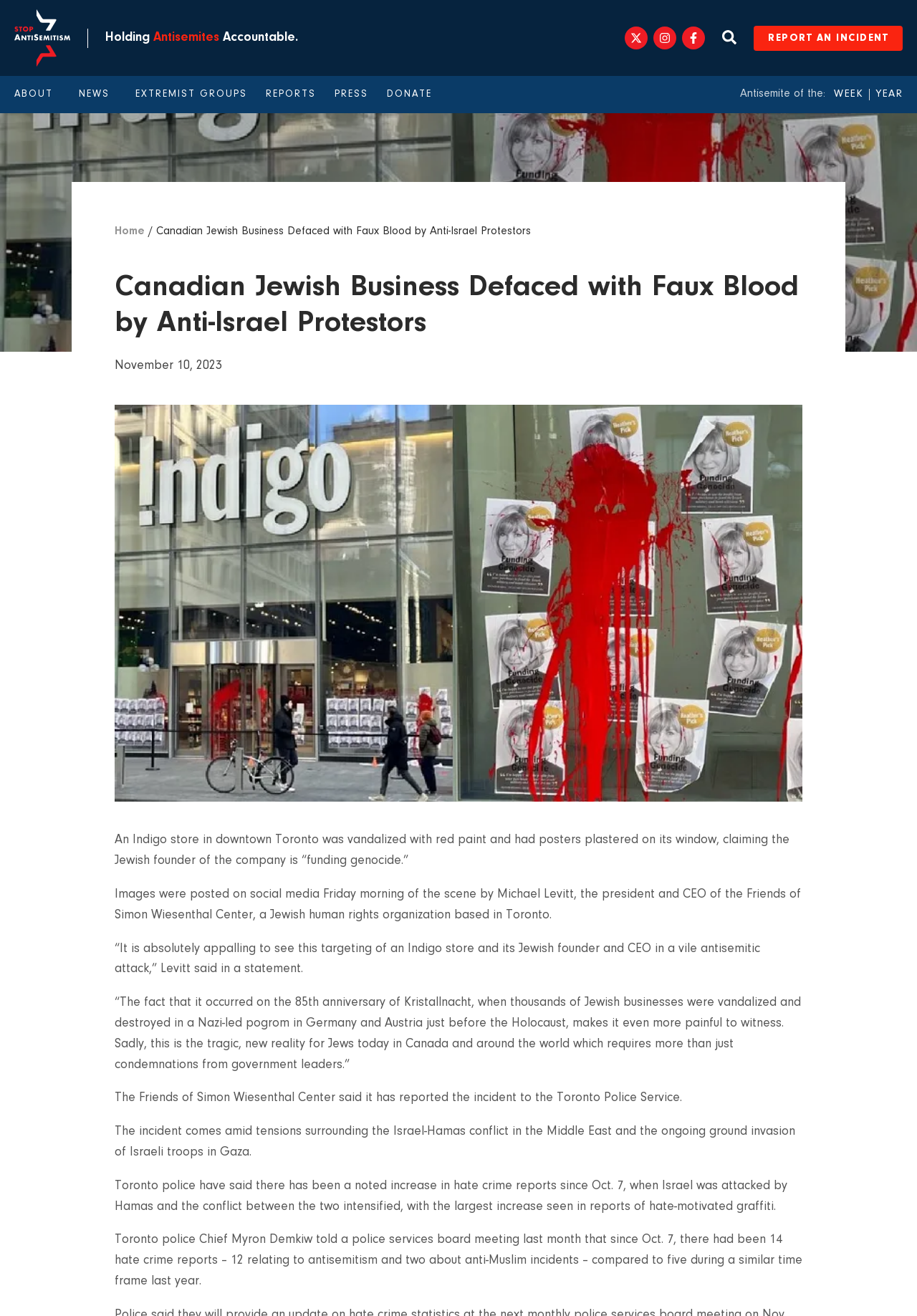Locate and generate the text content of the webpage's heading.

Canadian Jewish Business Defaced with Faux Blood by Anti-Israel Protestors